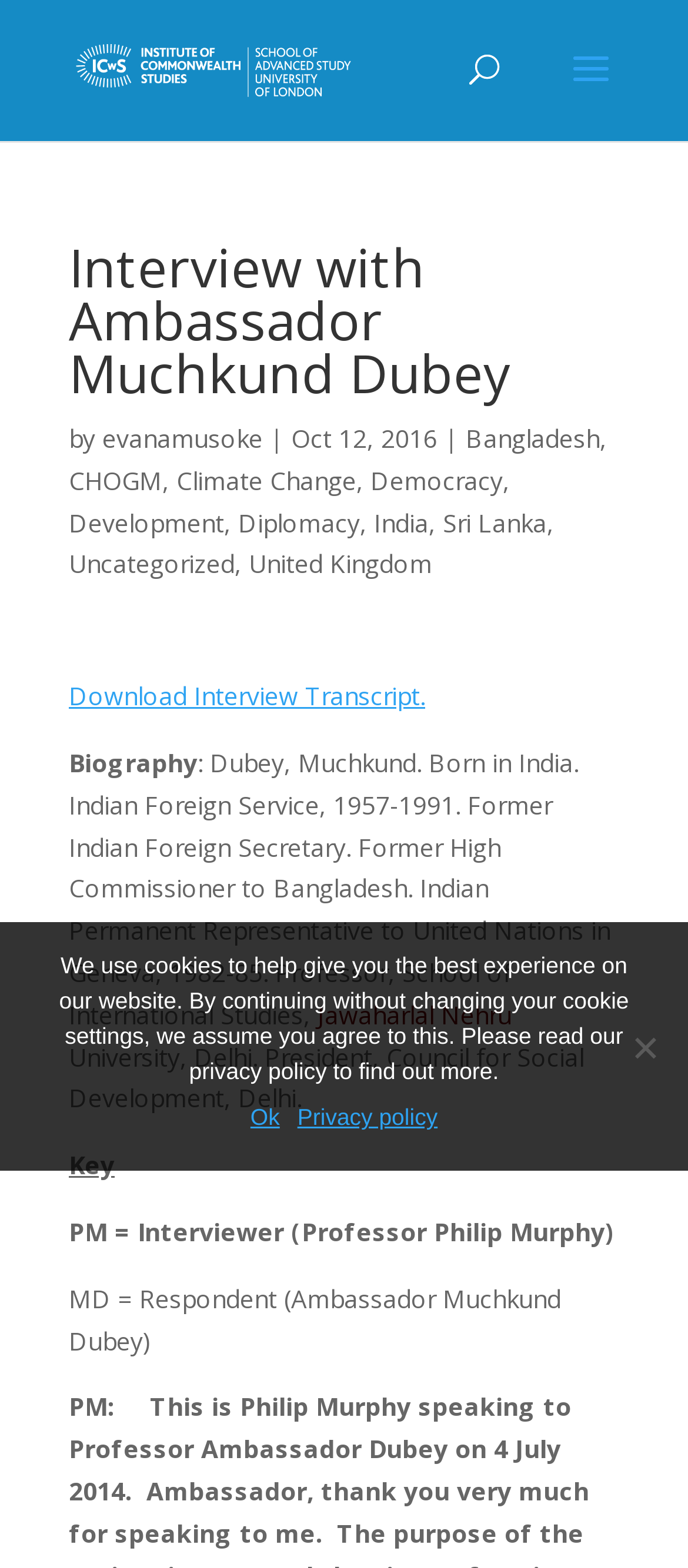Locate the bounding box coordinates of the element that needs to be clicked to carry out the instruction: "Open mobile navigation menu". The coordinates should be given as four float numbers ranging from 0 to 1, i.e., [left, top, right, bottom].

None